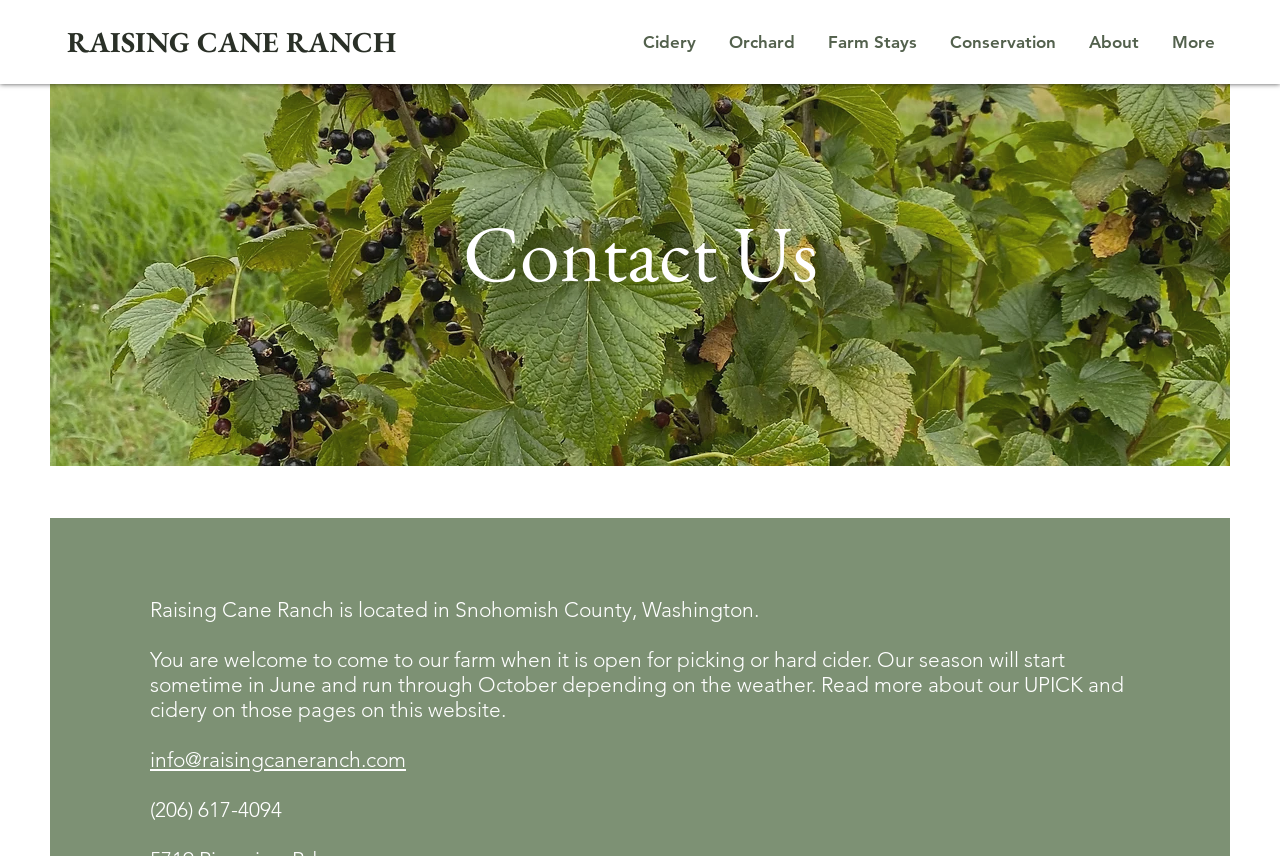Provide the bounding box coordinates for the UI element described in this sentence: "Cidery". The coordinates should be four float values between 0 and 1, i.e., [left, top, right, bottom].

[0.488, 0.03, 0.555, 0.068]